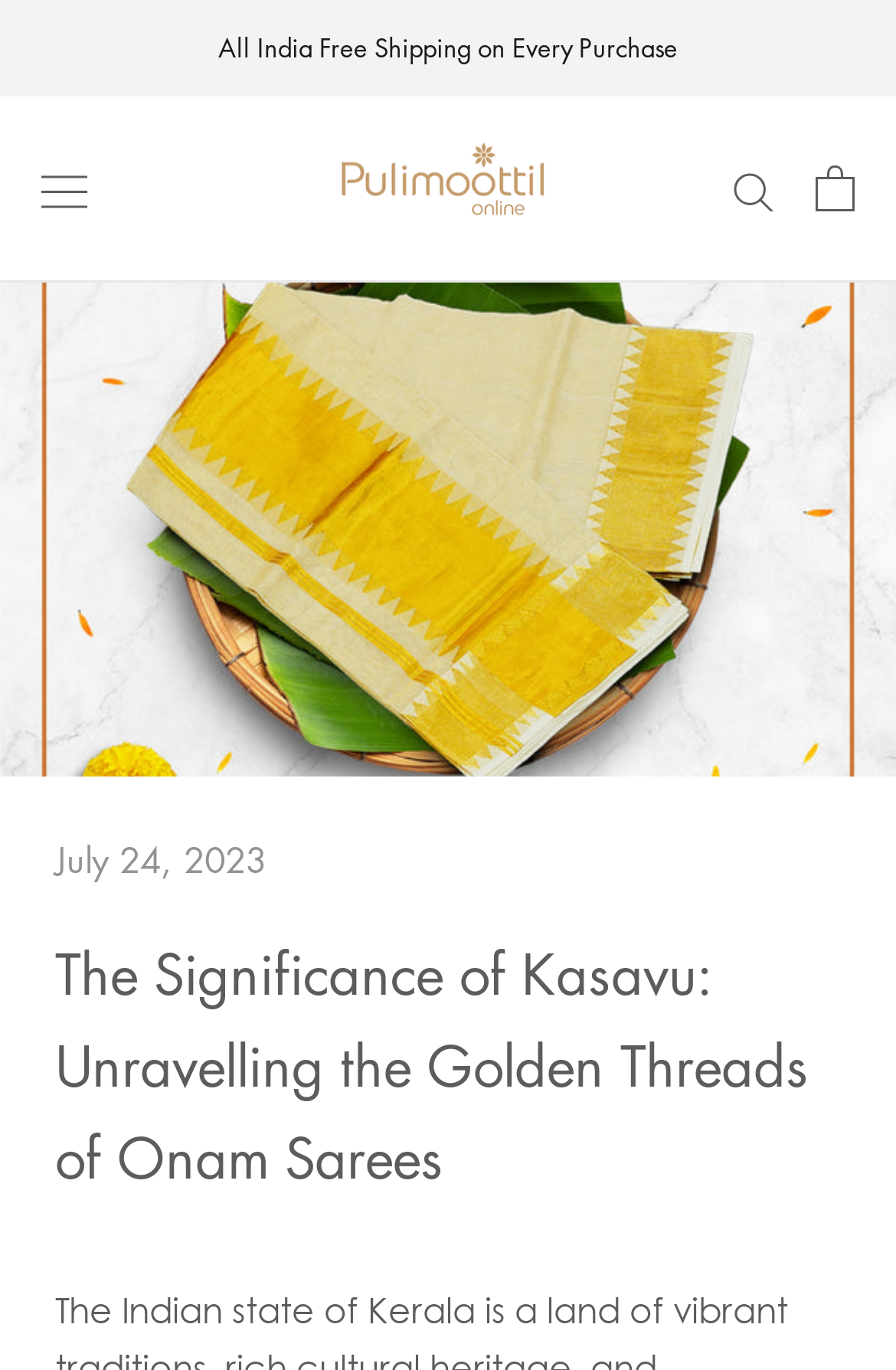Explain the webpage in detail.

The webpage is about the significance of Kasavu, a traditional attire in Kerala, India, particularly in the context of Onam Sarees. At the top of the page, there is a navigation button on the left, followed by a link to "Pulimoottil Online" with an accompanying image. To the right of these elements, there are two more links: "Search" and "Open cart". 

Below these top elements, there is a header section that spans almost the entire width of the page. Within this section, there is a date "July 24, 2023" on the left, and a main heading that reads "The Significance of Kasavu: Unravelling the Golden Threads of Onam Sarees" on the right. 

Additionally, there is a promotional message at the top of the page, "All India Free Shipping on Every Purchase", which is centered horizontally.